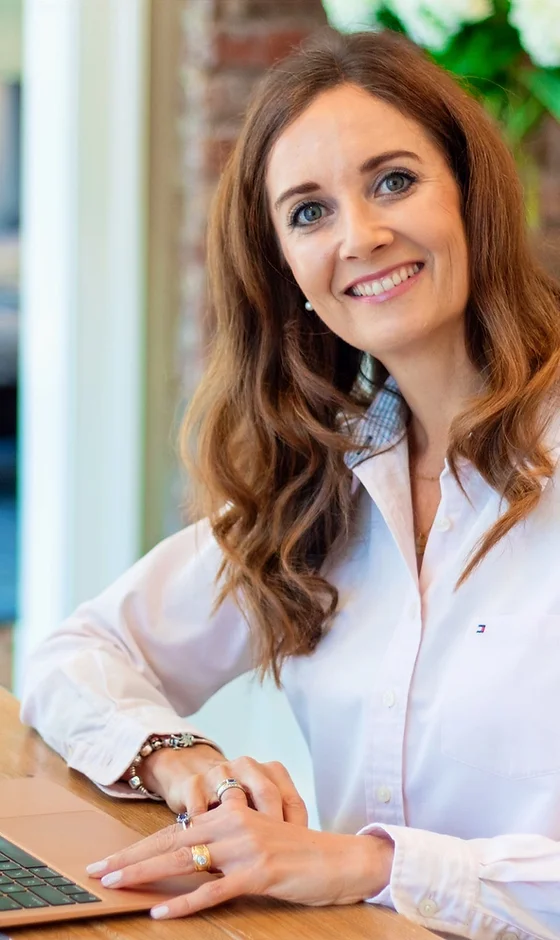Explain all the elements you observe in the image.

The image features a smiling woman with long, wavy brown hair, dressed in a white collared blouse. She is seated at a wooden table, leaning slightly towards the viewer, exuding warmth and approachability. Her left hand rests on the table, displaying a stylish bracelet and a ring, while her right hand, with a distinct ring as well, is positioned near a laptop, suggesting an engagement in digital work or a consultation. The background is softly blurred, showcasing a cozy environment with hints of greenery, possibly indicating a soothing space conducive to health coaching or personal consultations. This image visually captures the essence of personalized health coaching, aligning with the theme of transforming one’s health journey.